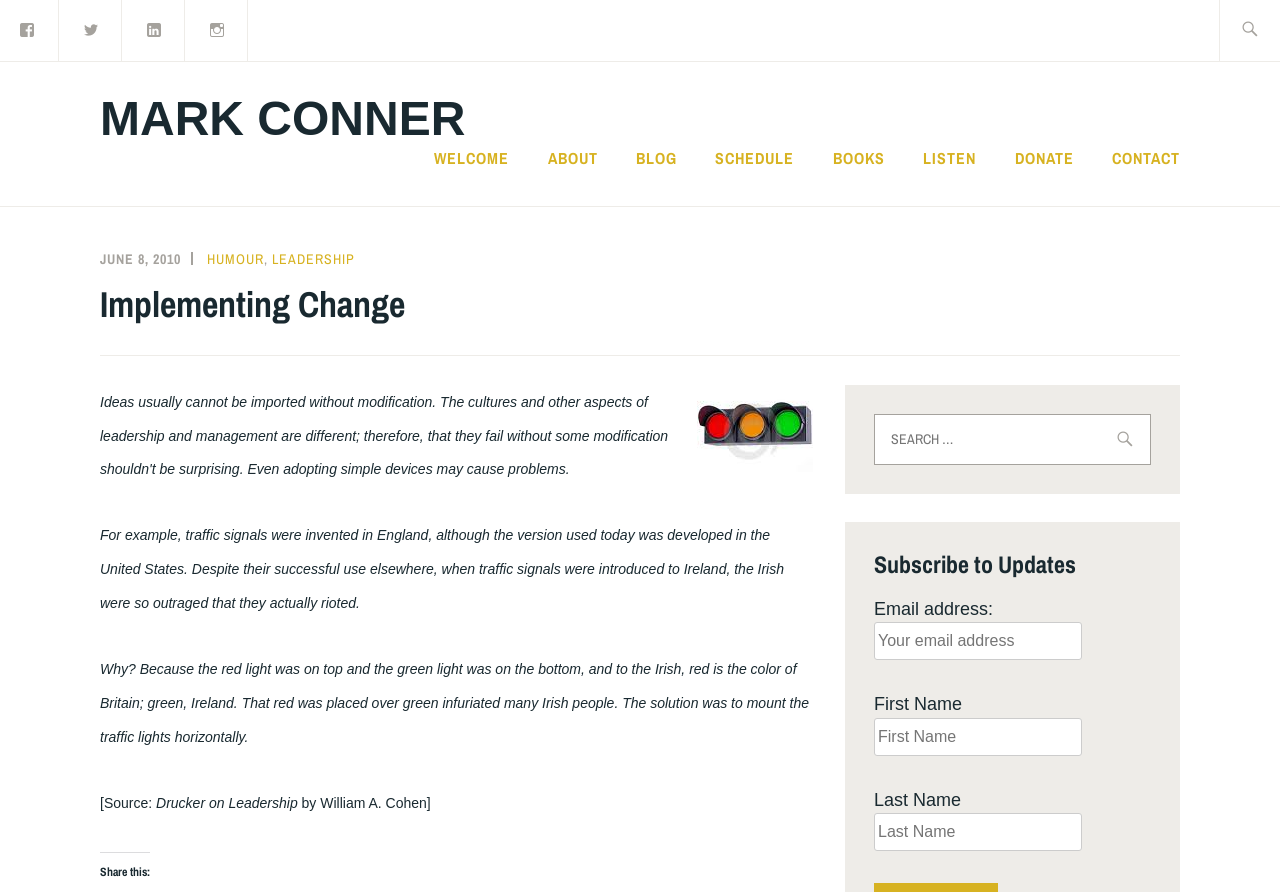Please identify the bounding box coordinates of the area that needs to be clicked to fulfill the following instruction: "Enter email address."

[0.683, 0.697, 0.845, 0.74]